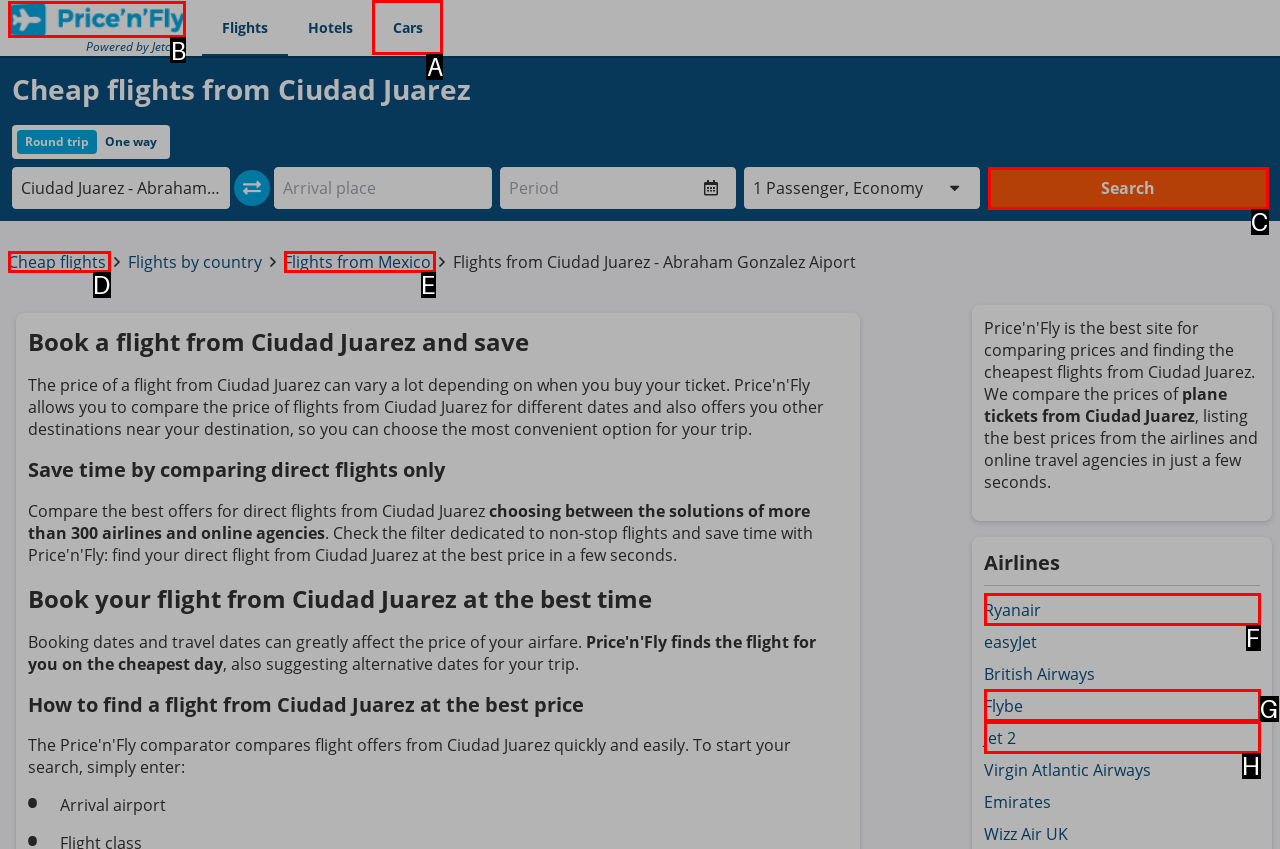From the choices given, find the HTML element that matches this description: Search and Compare Search. Answer with the letter of the selected option directly.

C